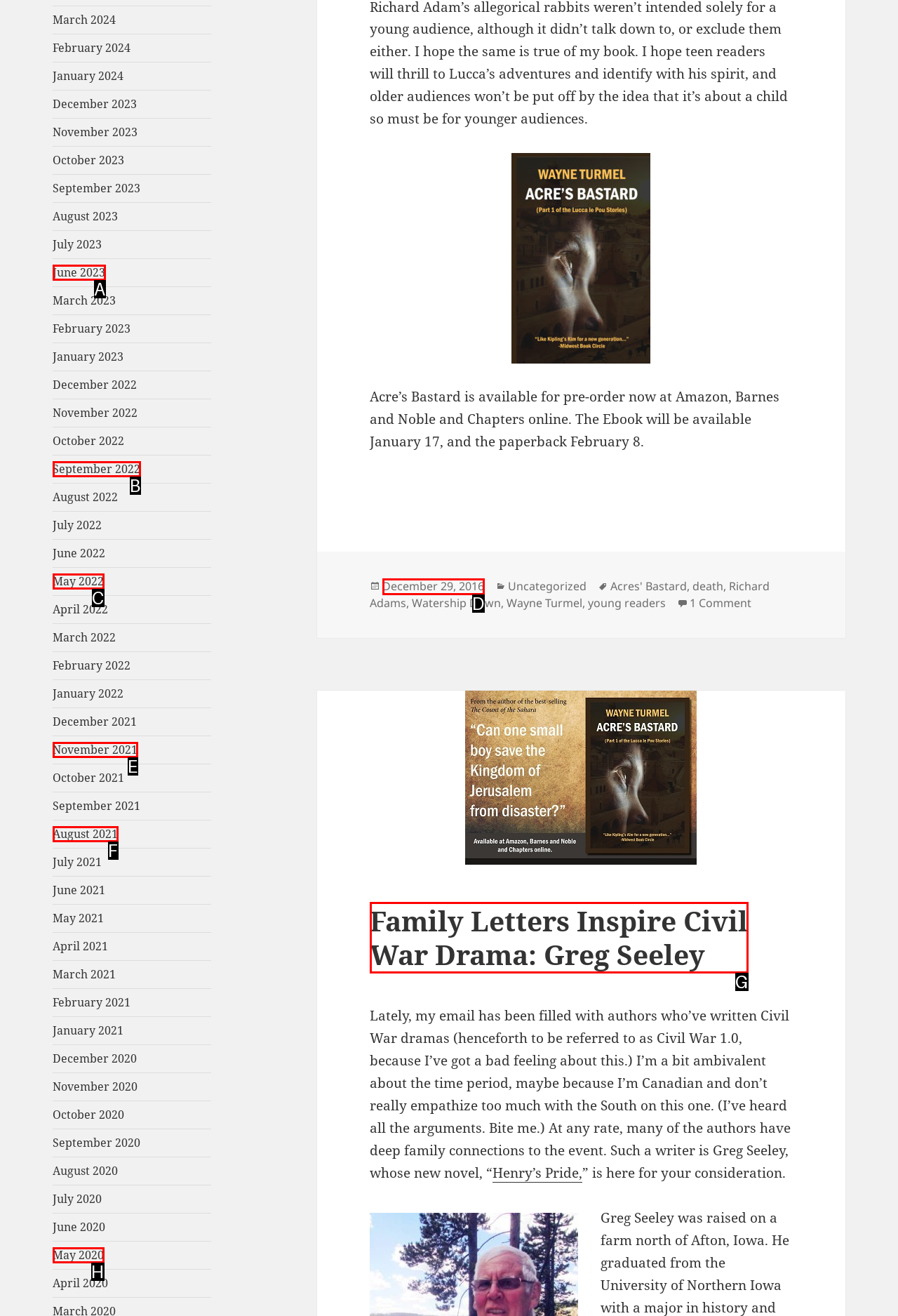Select the letter from the given choices that aligns best with the description: December 29, 2016. Reply with the specific letter only.

D